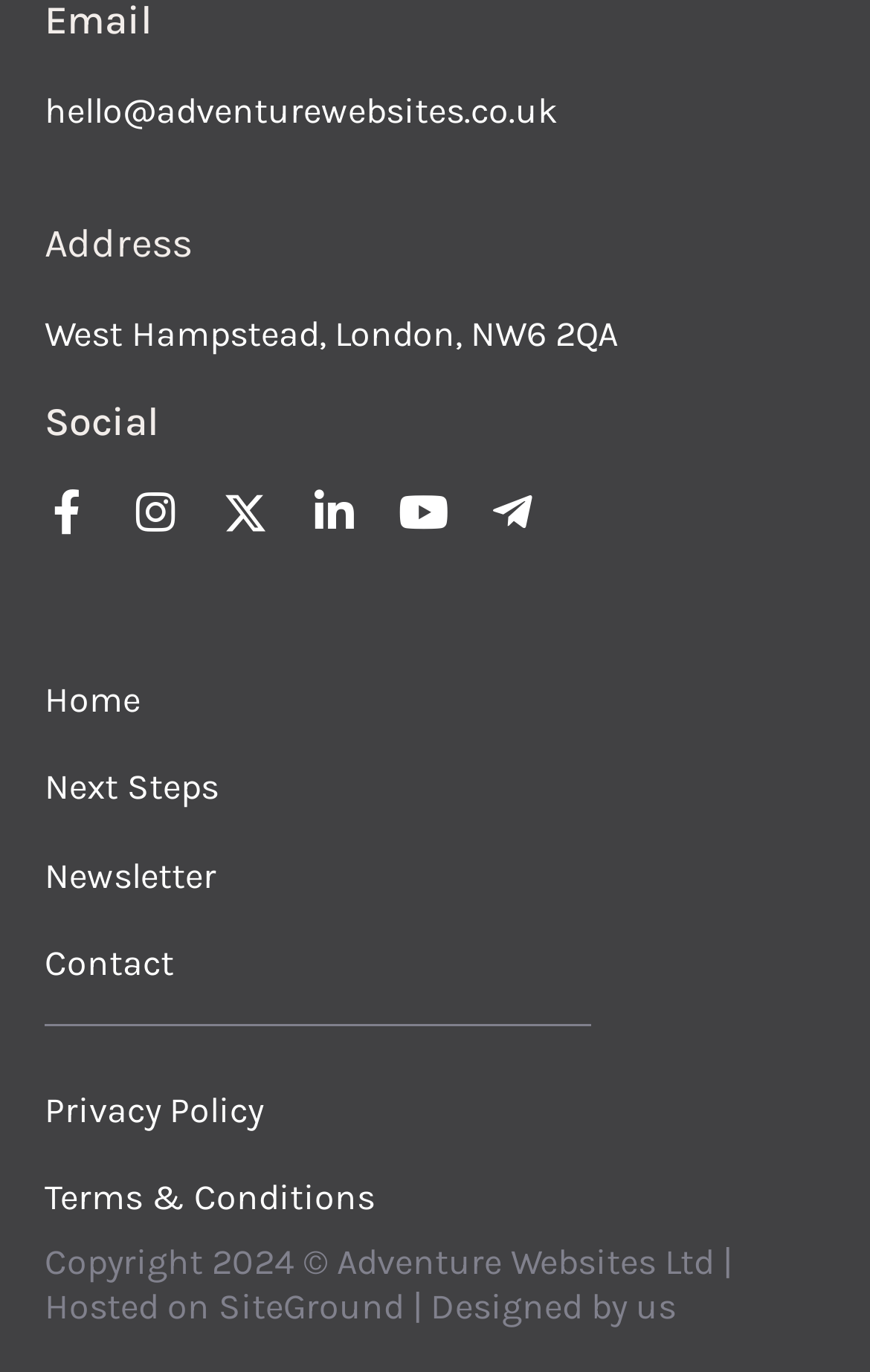How many social media links are there on the page?
Look at the screenshot and give a one-word or phrase answer.

5